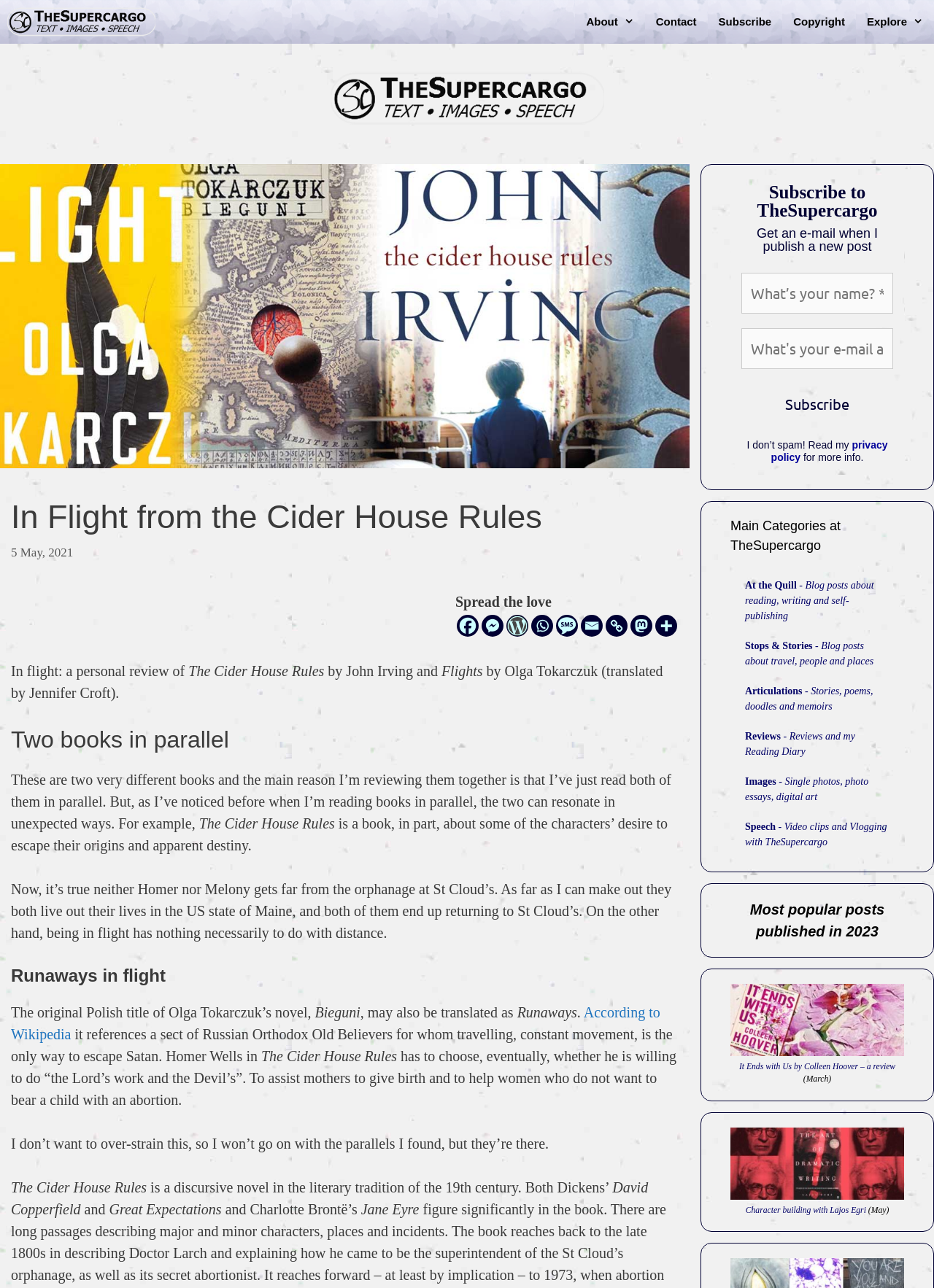Determine the bounding box coordinates for the UI element with the following description: "Contact". The coordinates should be four float numbers between 0 and 1, represented as [left, top, right, bottom].

[0.69, 0.0, 0.758, 0.034]